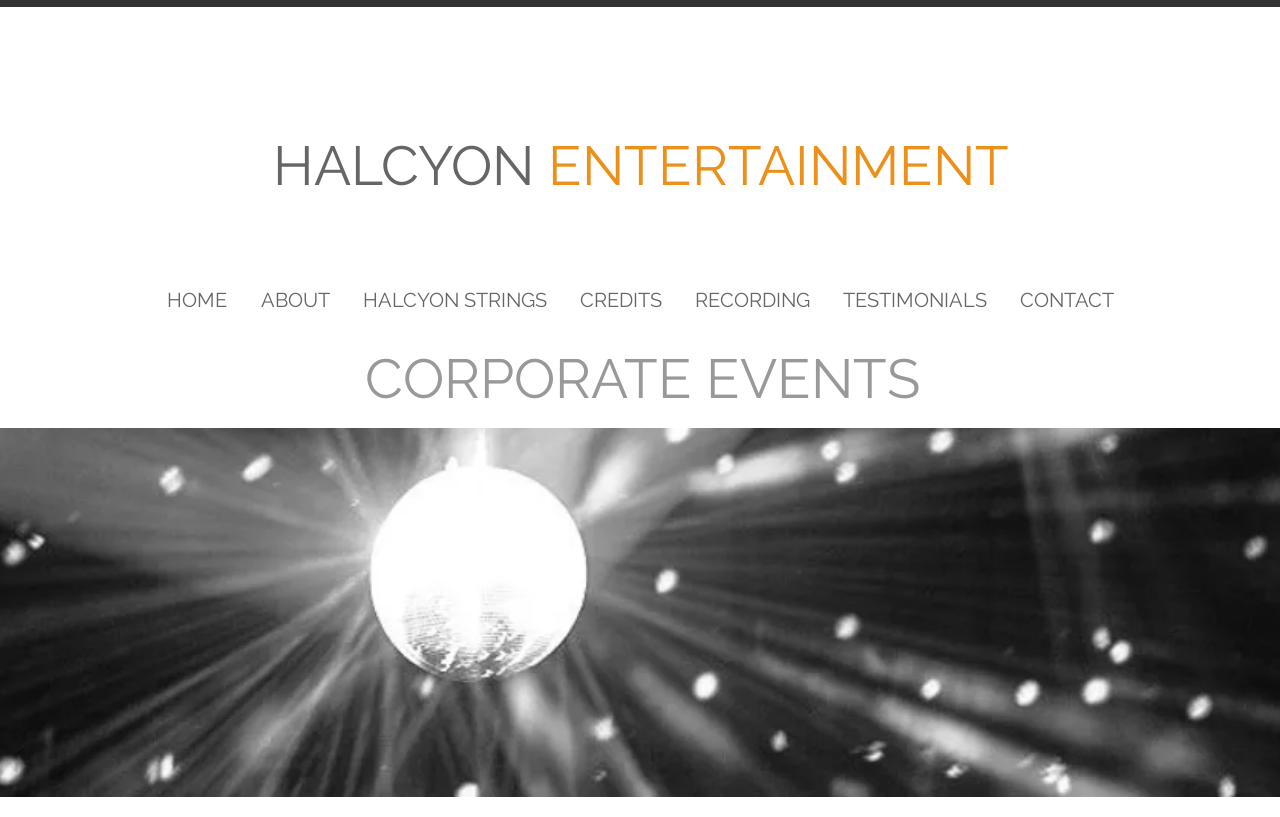Please provide the bounding box coordinates for the element that needs to be clicked to perform the following instruction: "click on the HOME link". The coordinates should be given as four float numbers between 0 and 1, i.e., [left, top, right, bottom].

[0.117, 0.349, 0.191, 0.386]